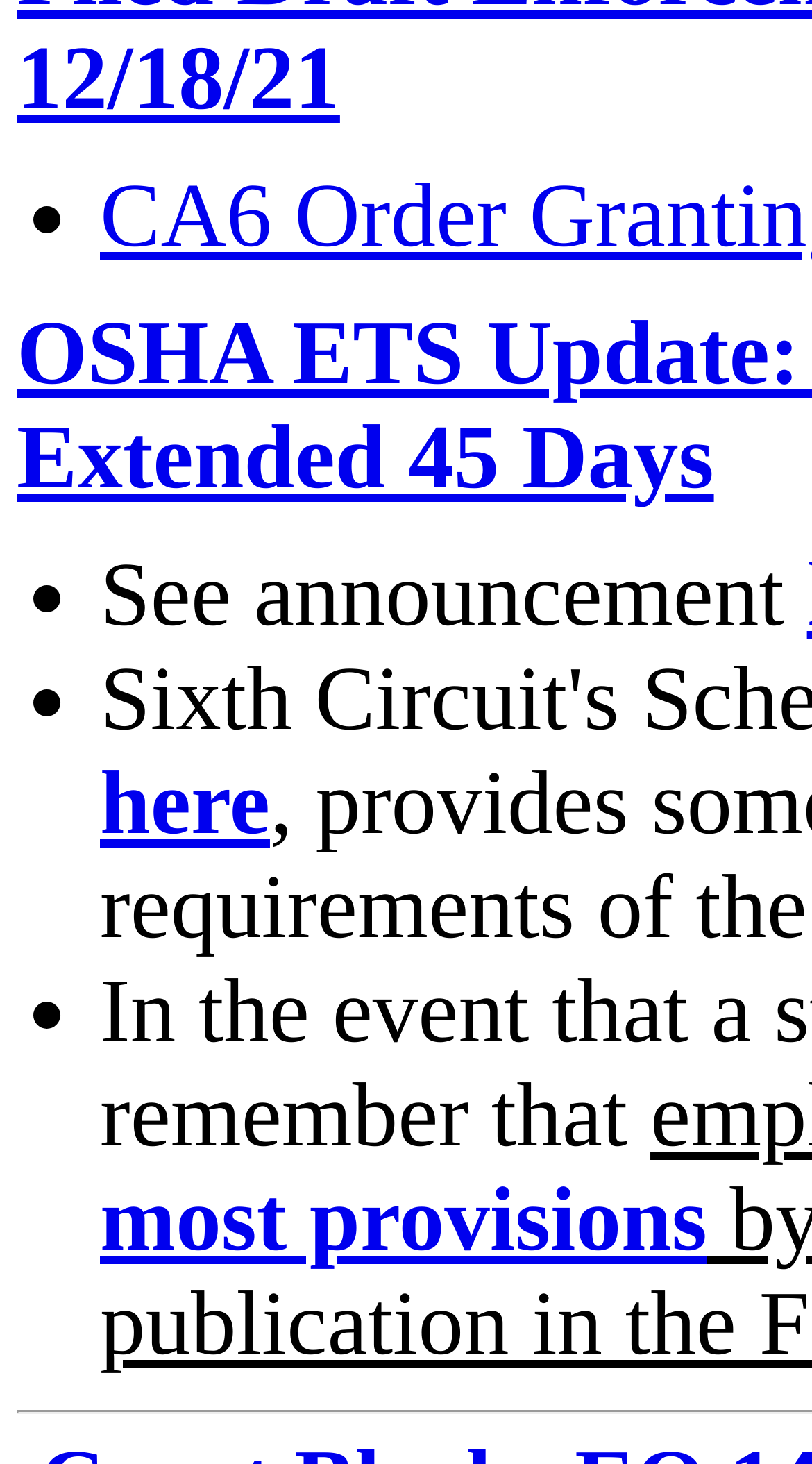Provide a brief response to the question below using one word or phrase:
How many bullet points are there?

3